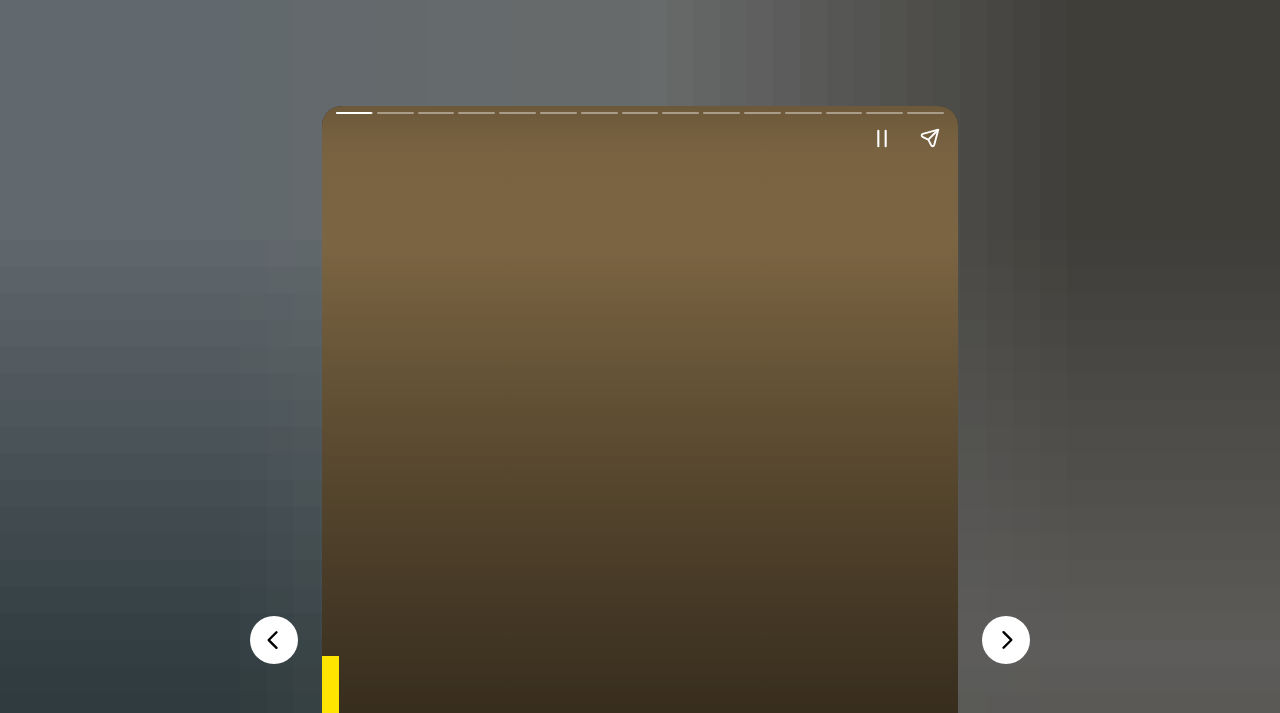Determine the title of the webpage and give its text content.

These are 10 Best National Parks in California 